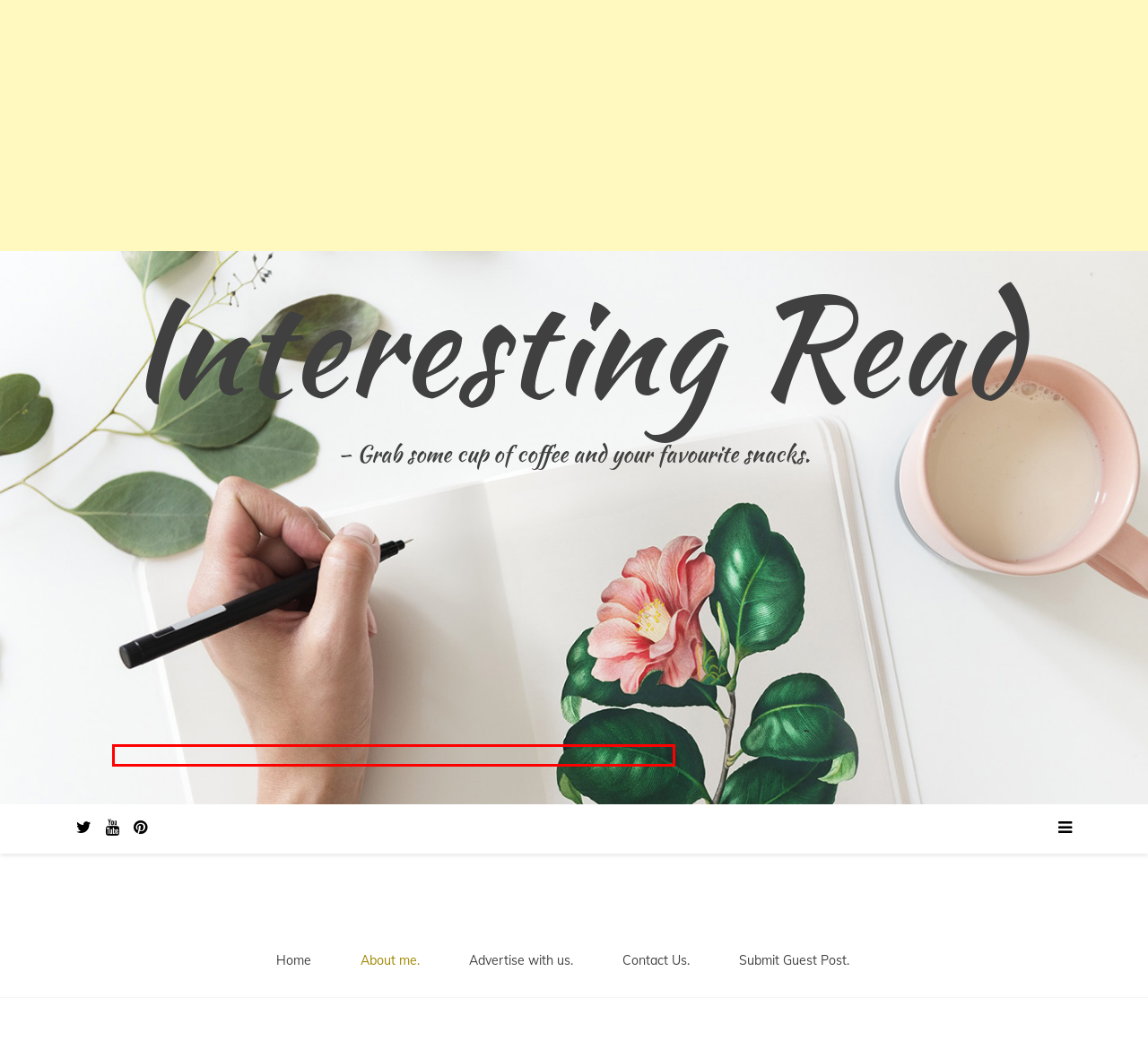Consider the screenshot of a webpage with a red bounding box around an element. Select the webpage description that best corresponds to the new page after clicking the element inside the red bounding box. Here are the candidates:
A. Submit Your Guest Post: Get Published. - Interesting Read
B. Contact Us. - Interesting Read
C. Amazon.co.uk
D. Amazon.in
E. Advertise with us. - Interesting Read
F. Bid adieu to 2023. - Interesting Read
G. A trip to City Palace, Jaipur. – Interesting reads
H. A trip to City Palace, Jaipur. - Interesting Read

C